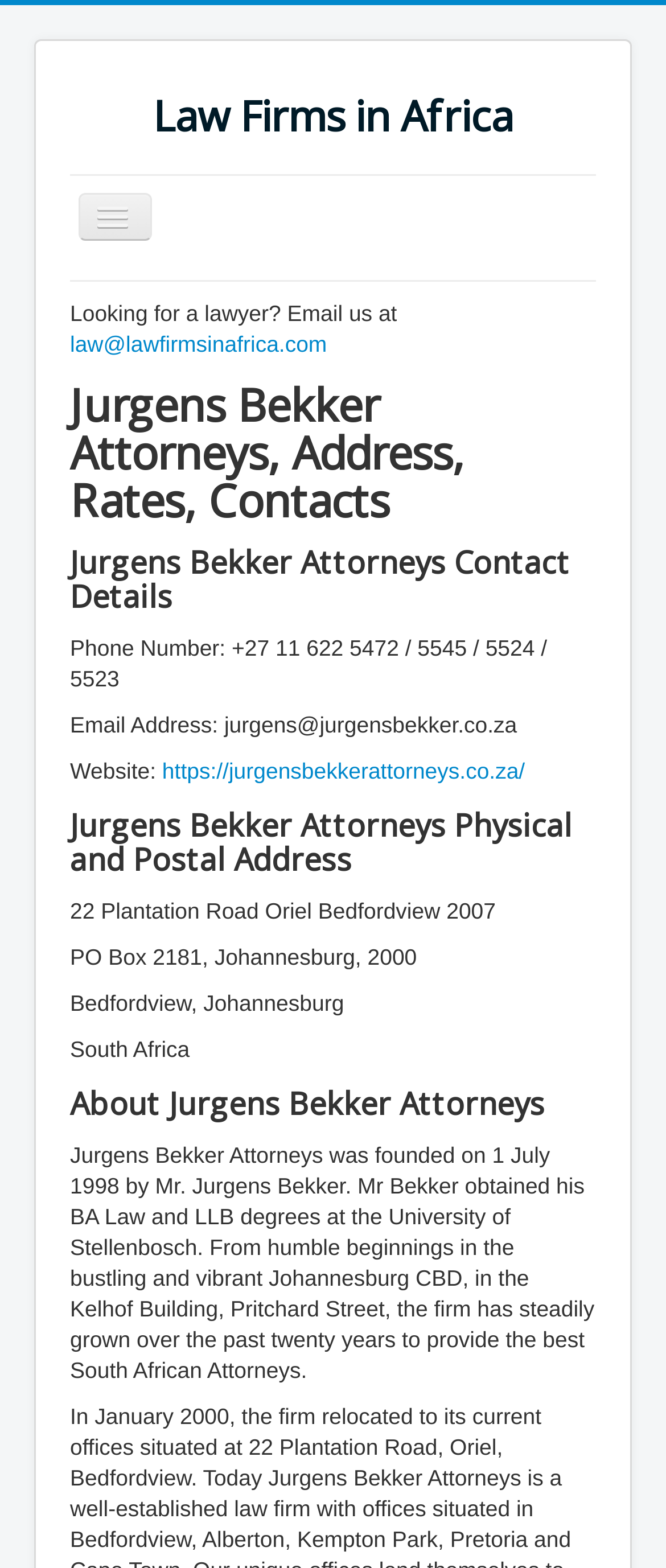Refer to the element description Law Firms in Africa and identify the corresponding bounding box in the screenshot. Format the coordinates as (top-left x, top-left y, bottom-right x, bottom-right y) with values in the range of 0 to 1.

[0.105, 0.048, 0.895, 0.1]